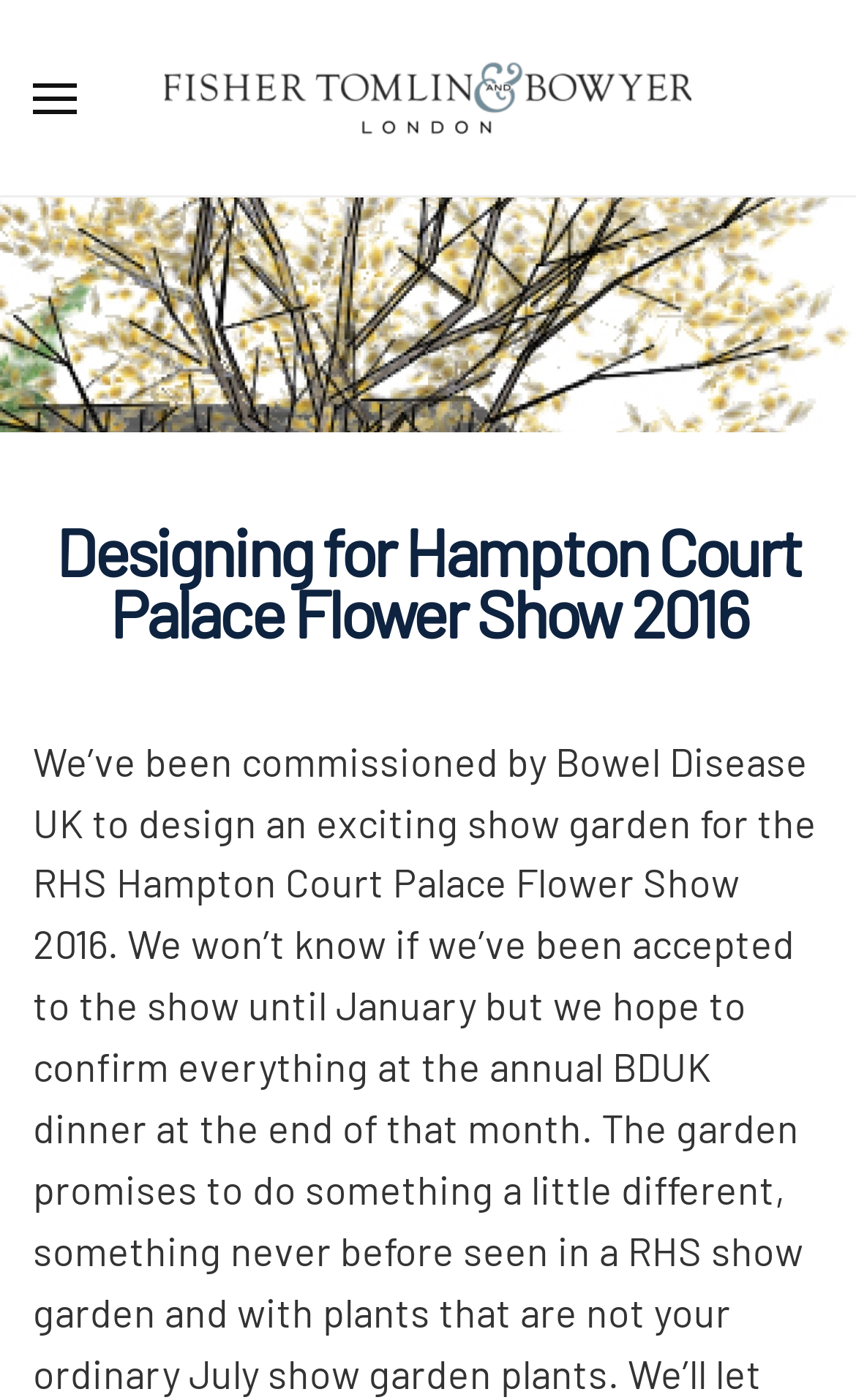Could you identify the text that serves as the heading for this webpage?

Designing for Hampton Court Palace Flower Show 2016